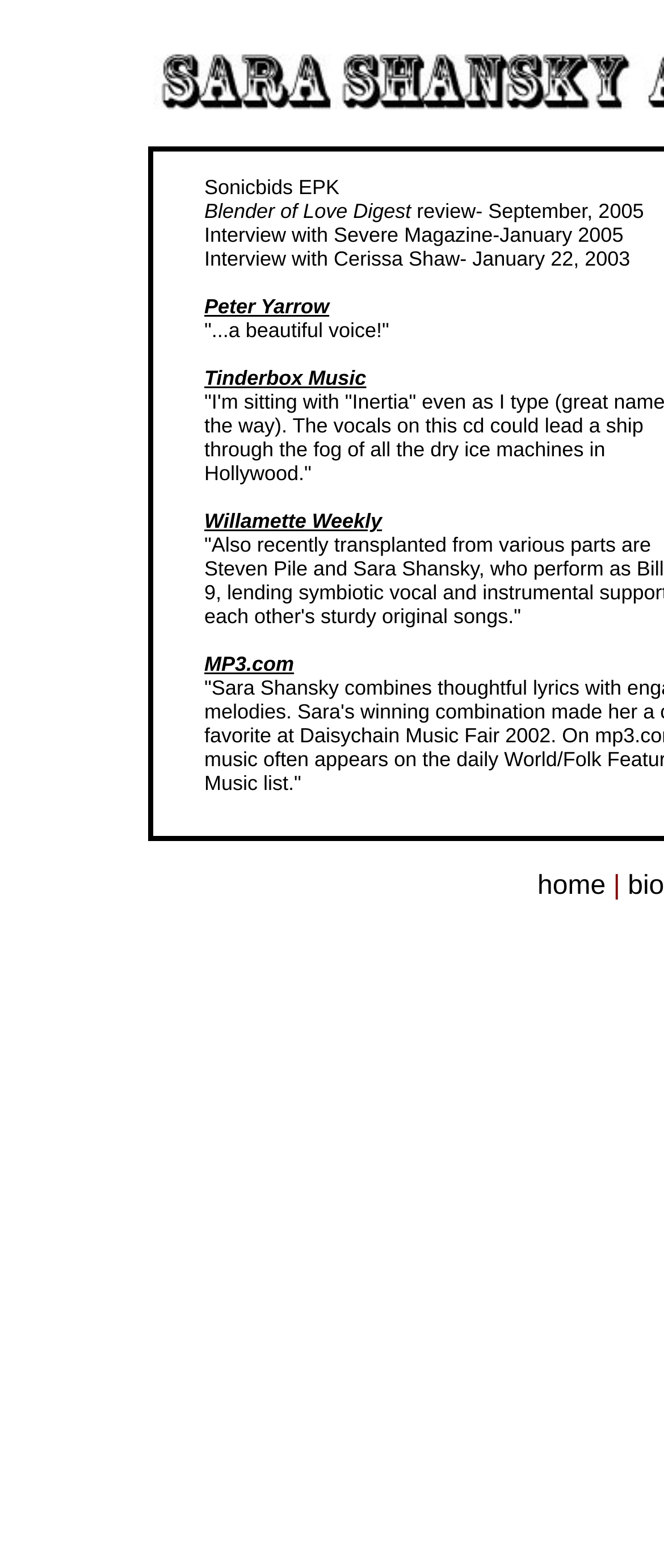Respond to the question below with a single word or phrase: What is the navigation option available at the top-right corner of the webpage?

home